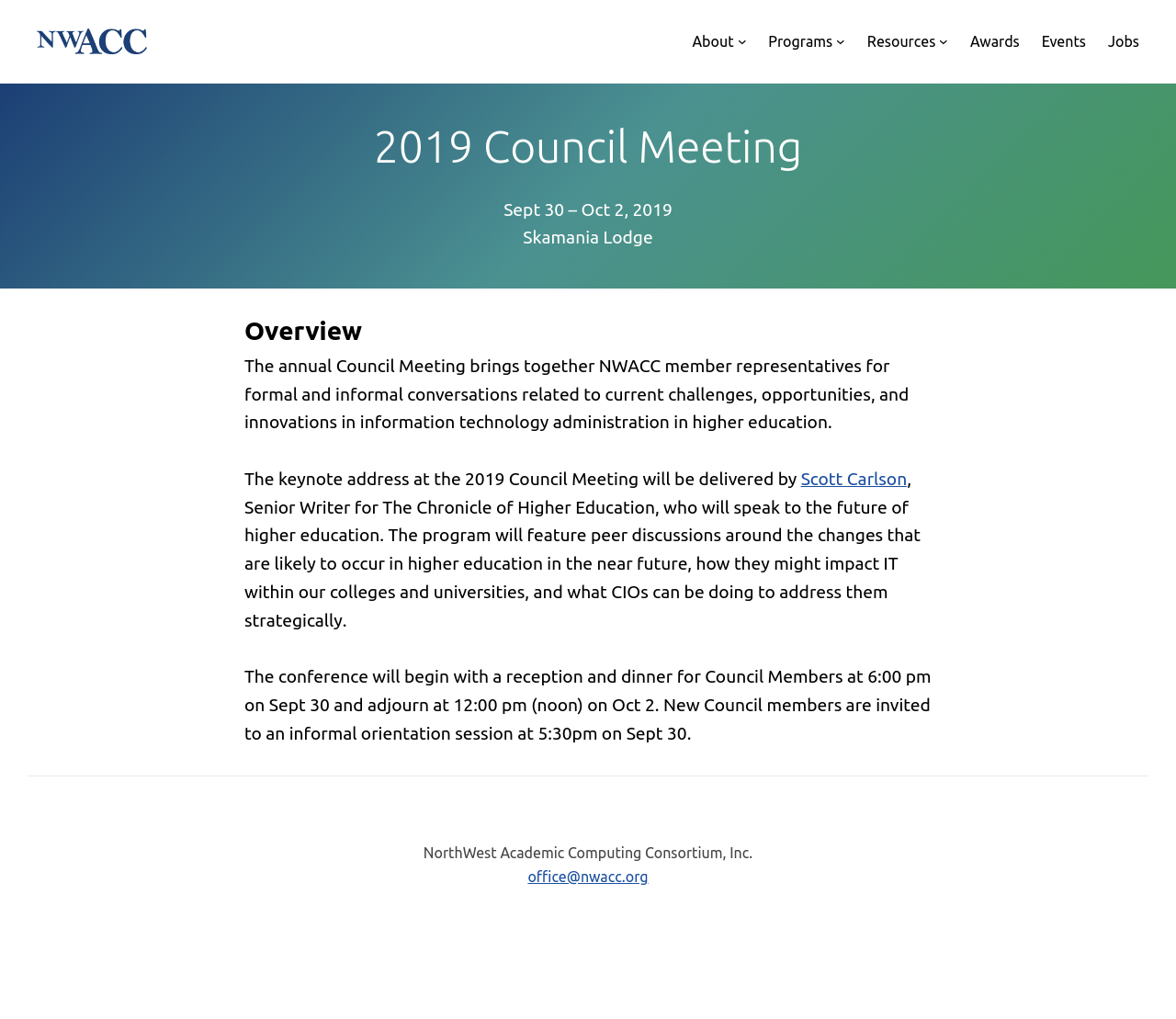Identify the bounding box coordinates of the section to be clicked to complete the task described by the following instruction: "Click NWACC logo". The coordinates should be four float numbers between 0 and 1, formatted as [left, top, right, bottom].

[0.031, 0.028, 0.125, 0.053]